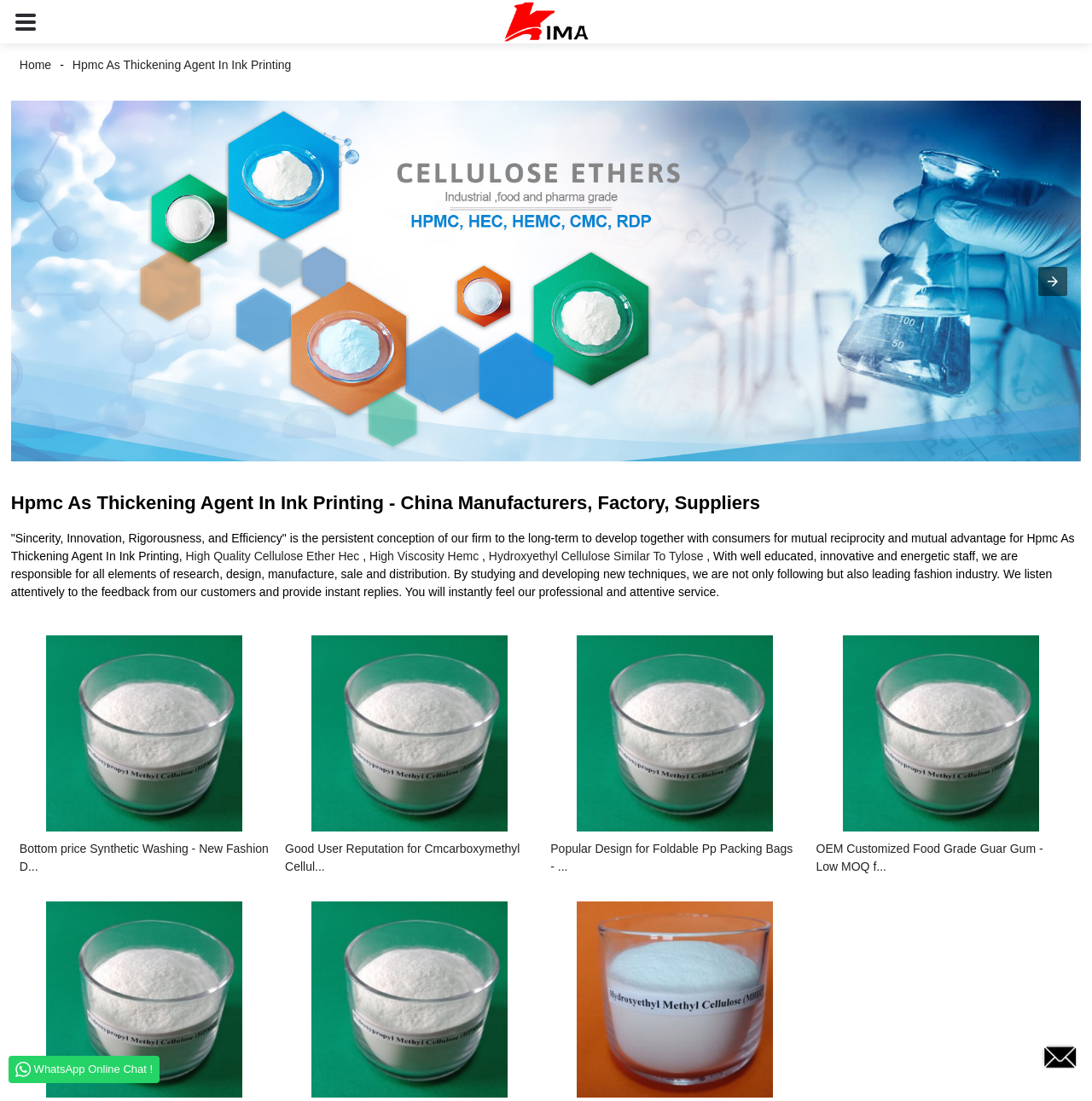How many carousel items are there?
Use the image to answer the question with a single word or phrase.

3